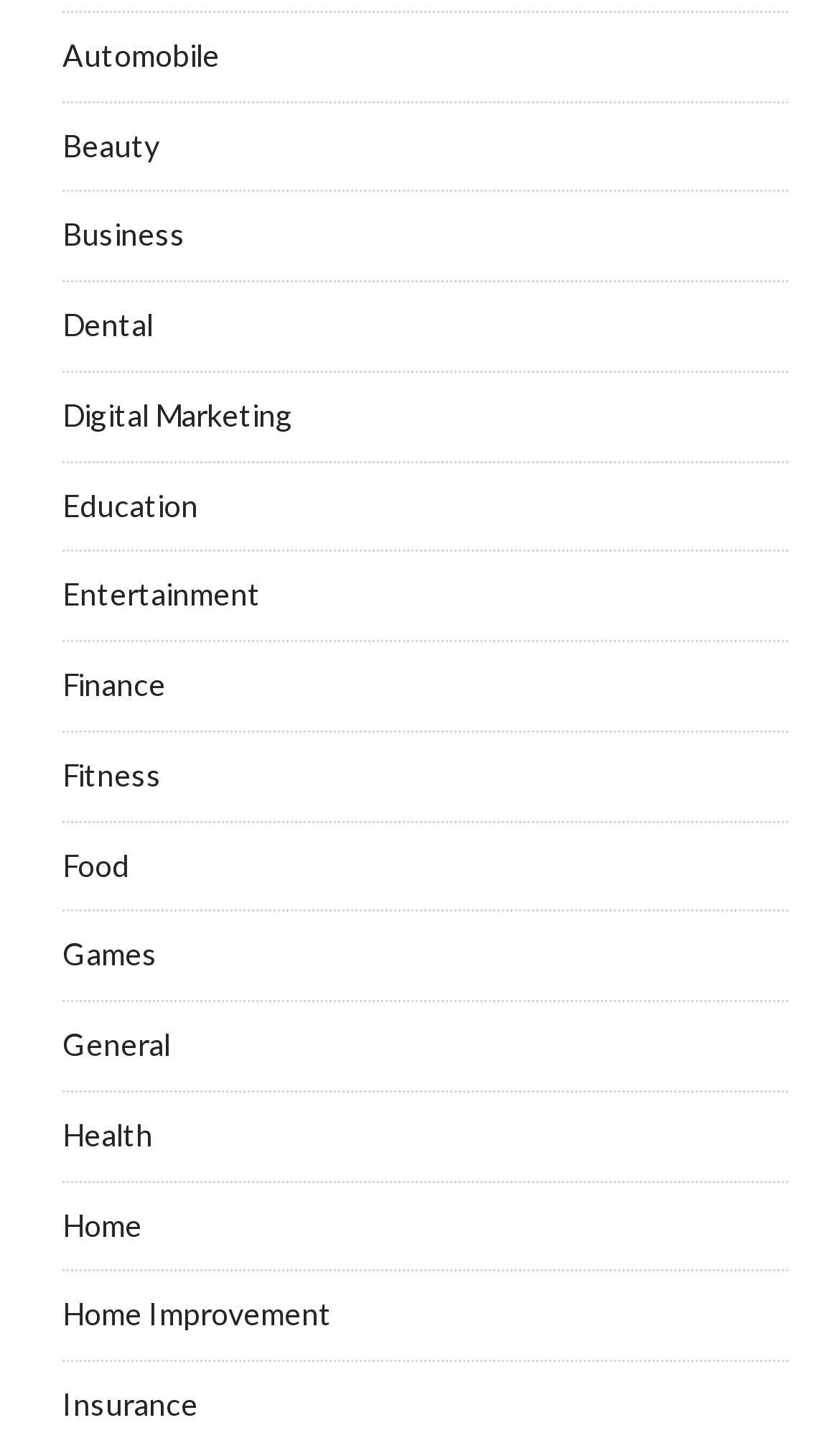Determine the bounding box coordinates of the area to click in order to meet this instruction: "Browse Home Improvement".

[0.074, 0.904, 0.395, 0.93]